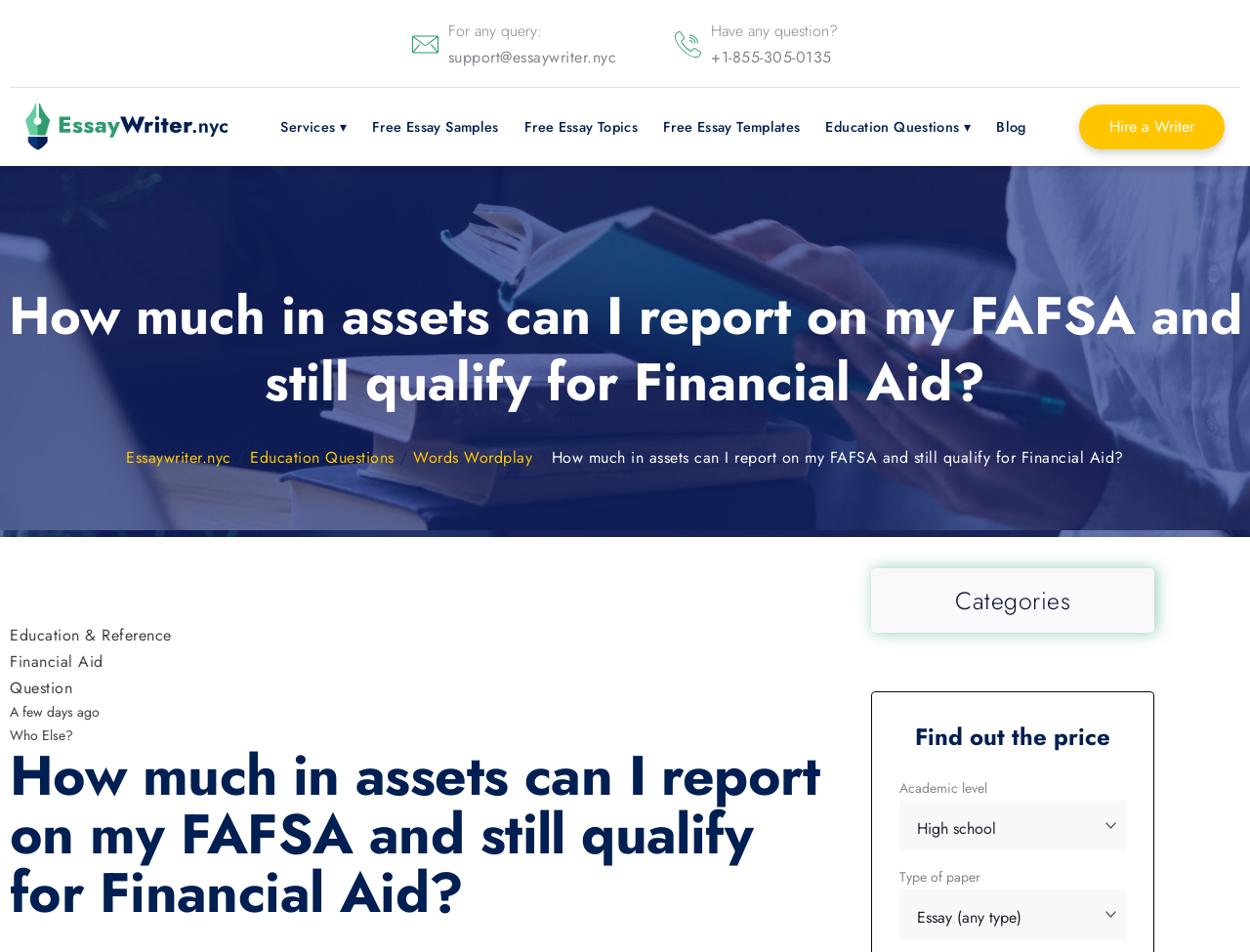What is the relationship between 'EssayWriter.nyc' and 'Education Questions'?
Based on the image, please offer an in-depth response to the question.

The webpage has links to 'EssayWriter.nyc' and 'Education Questions' which suggests that they are related or connected in some way. The exact nature of their relationship is not specified, but they might be part of the same website or service.